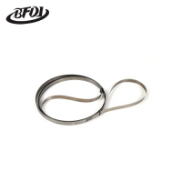What industry is this product ideal for?
Based on the screenshot, respond with a single word or phrase.

Textile